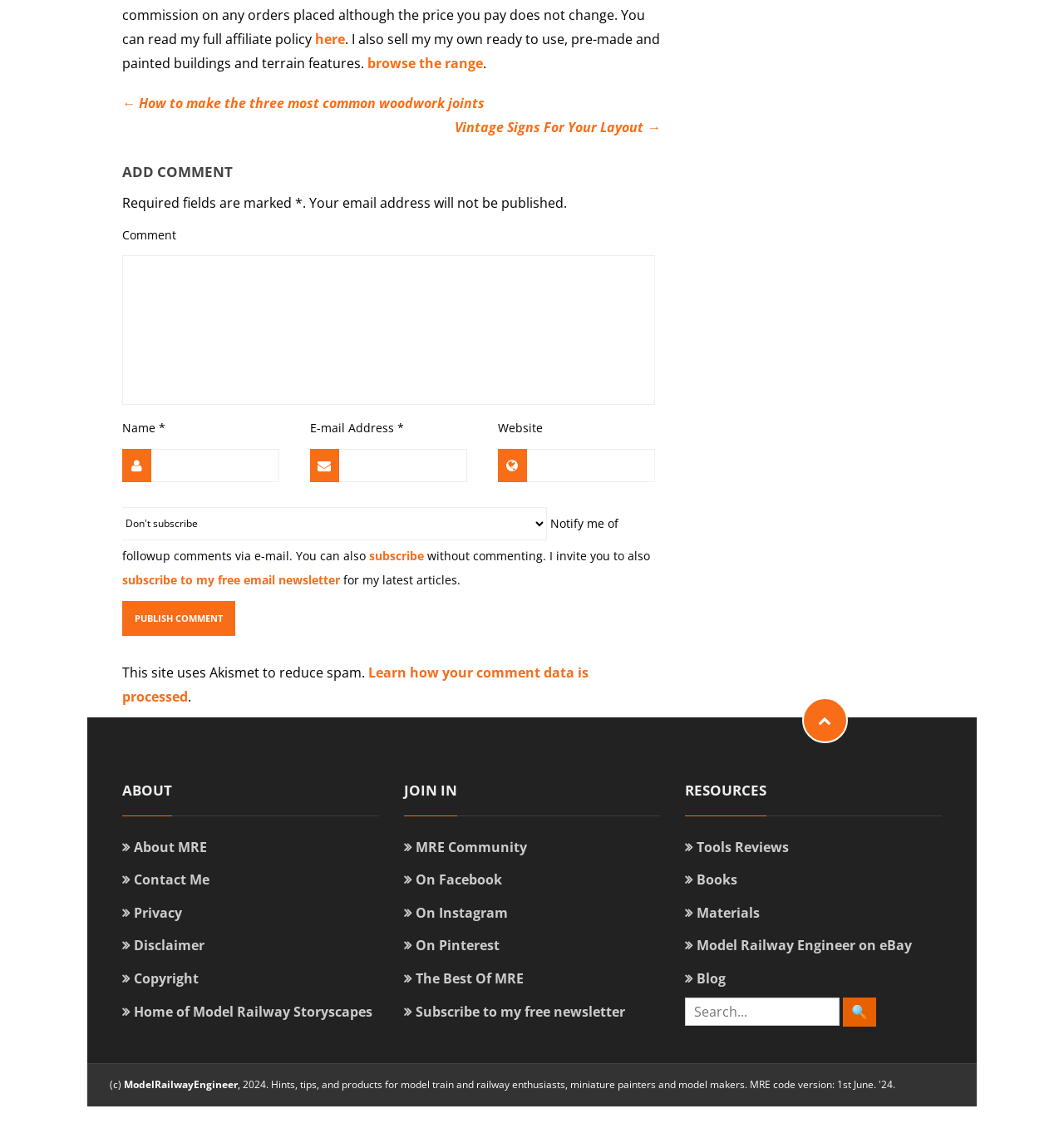Identify the bounding box for the described UI element. Provide the coordinates in (top-left x, top-left y, bottom-right x, bottom-right y) format with values ranging from 0 to 1: browse the range

[0.345, 0.047, 0.454, 0.063]